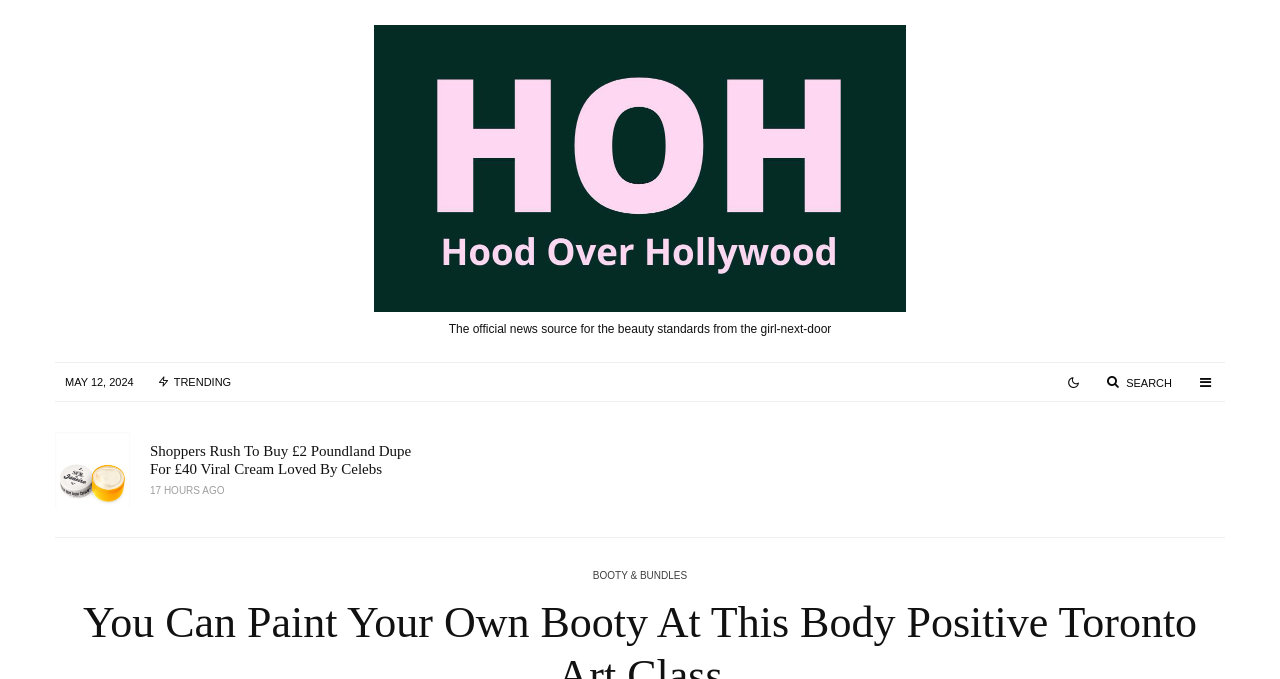Respond to the question with just a single word or phrase: 
What is the purpose of the link 'SEARCH'?

To search the website